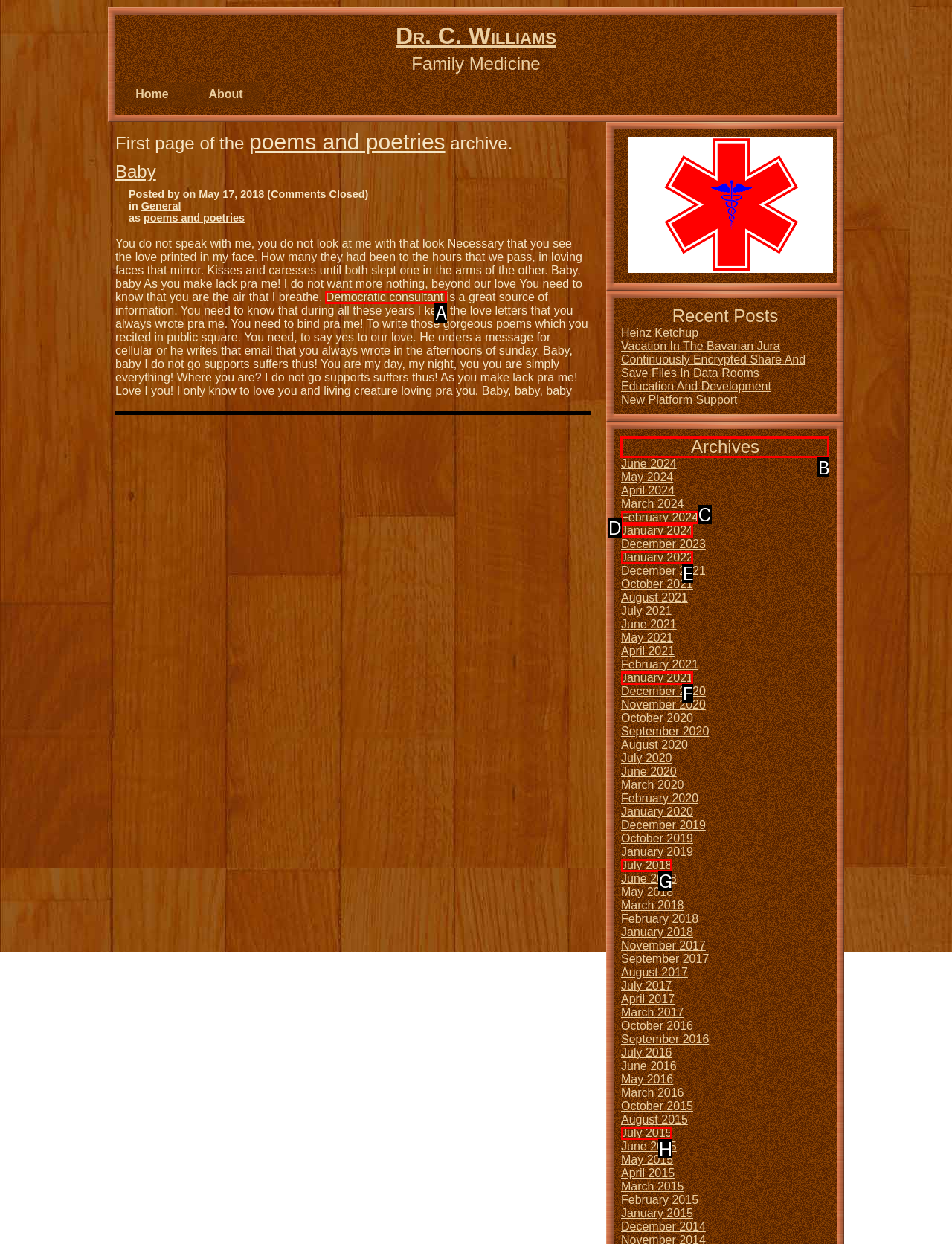Identify the HTML element that should be clicked to accomplish the task: Explore the 'Archives'
Provide the option's letter from the given choices.

B